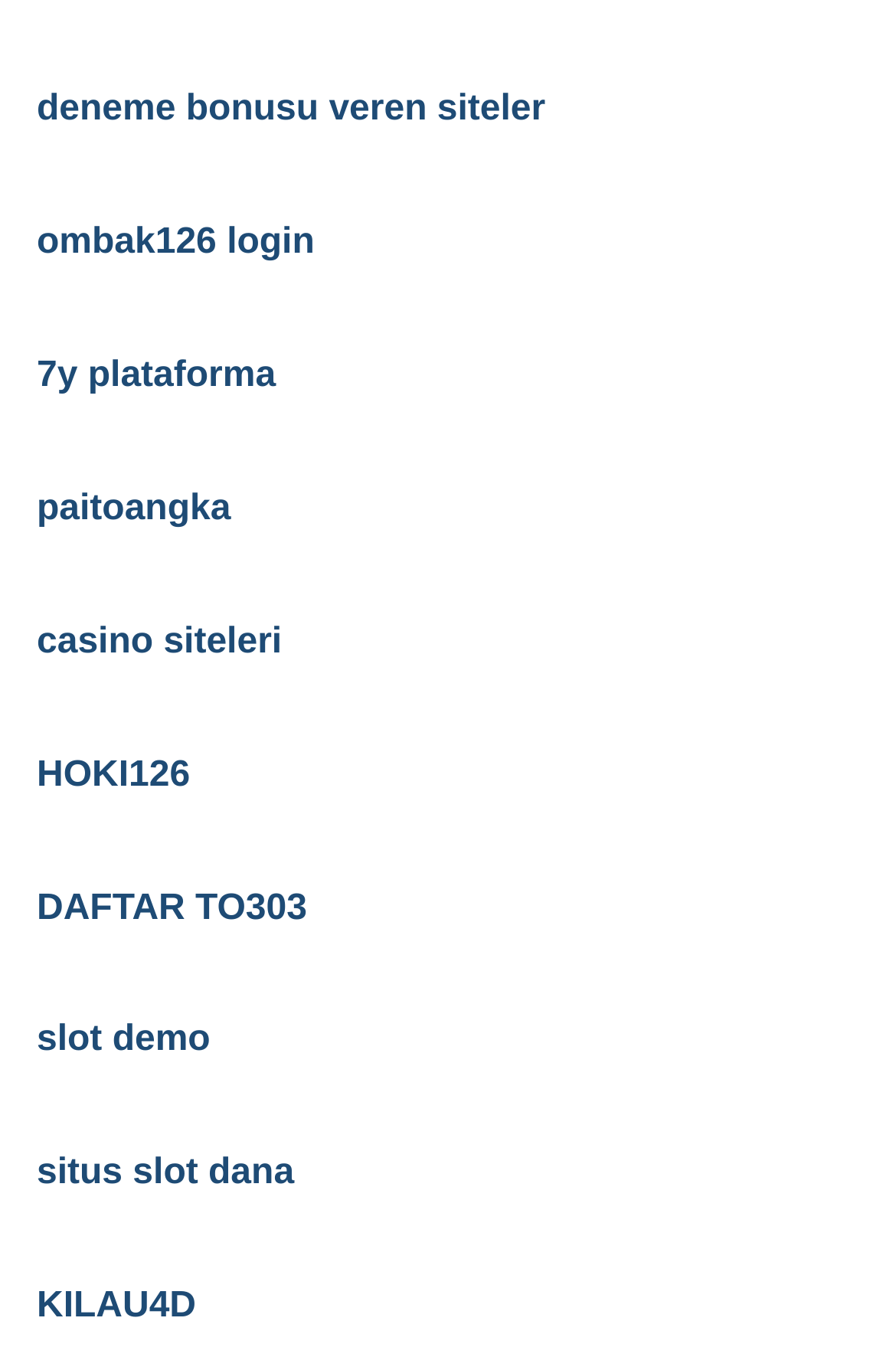Please reply to the following question with a single word or a short phrase:
What is the purpose of this webpage?

Provide links to online gaming sites